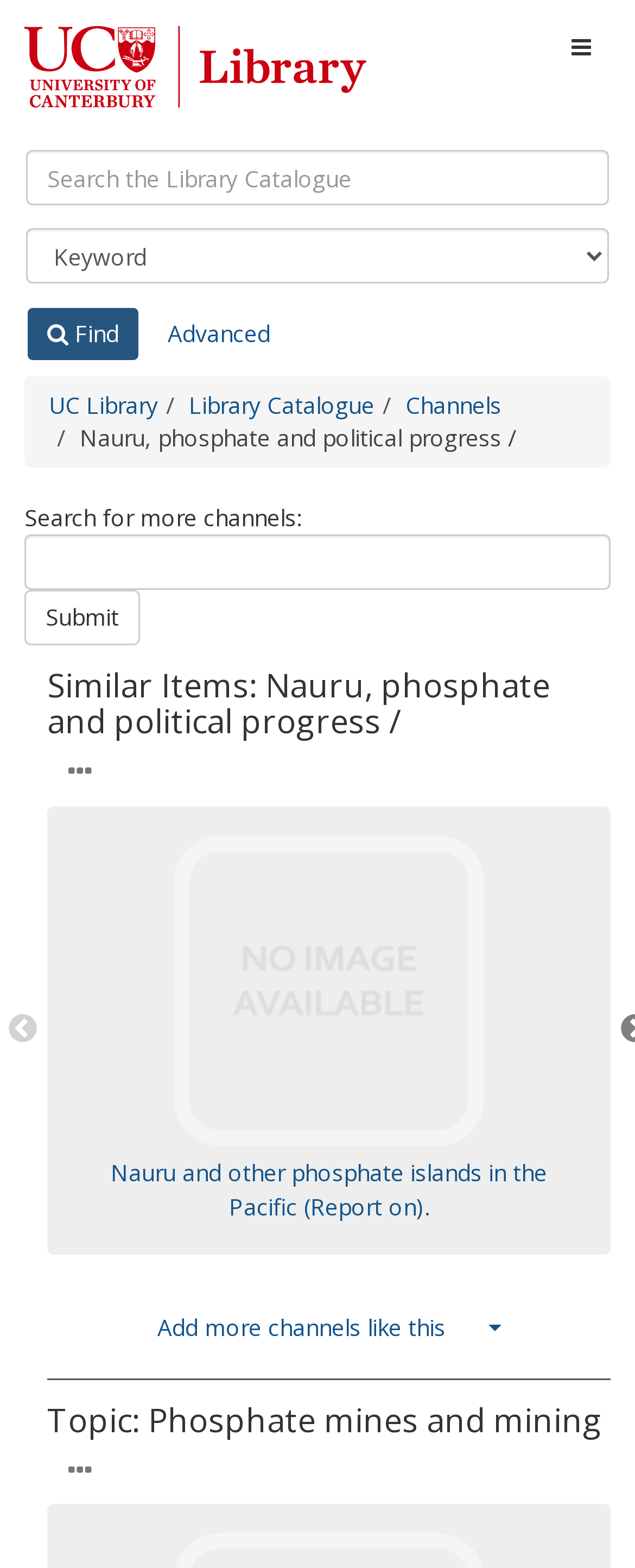Examine the image and give a thorough answer to the following question:
What can be searched on this page?

The search functionality on this page allows users to search for channels, as indicated by the search box with the label 'Search terms' and the button 'Find'.